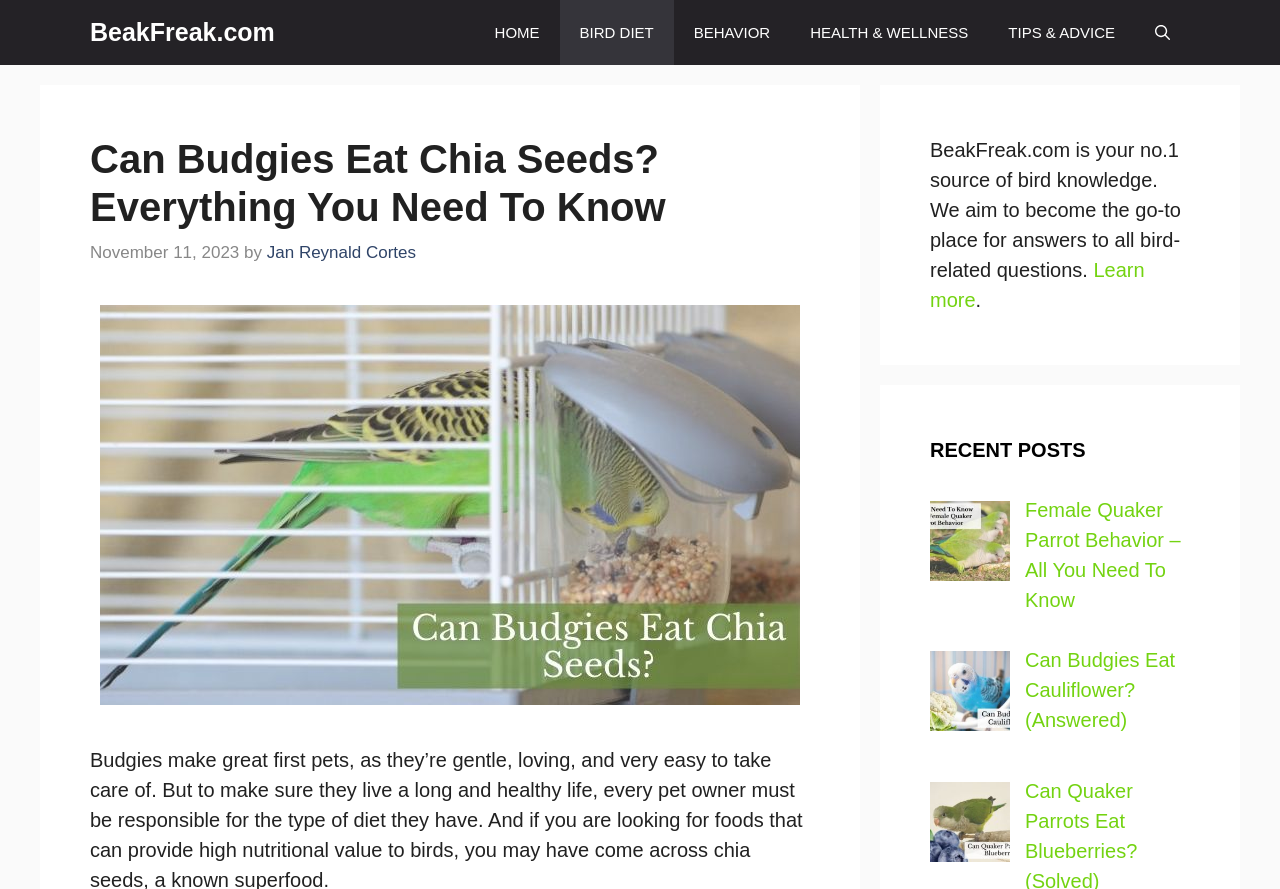Please find the bounding box coordinates of the element that you should click to achieve the following instruction: "read about bird diet". The coordinates should be presented as four float numbers between 0 and 1: [left, top, right, bottom].

[0.437, 0.0, 0.526, 0.073]